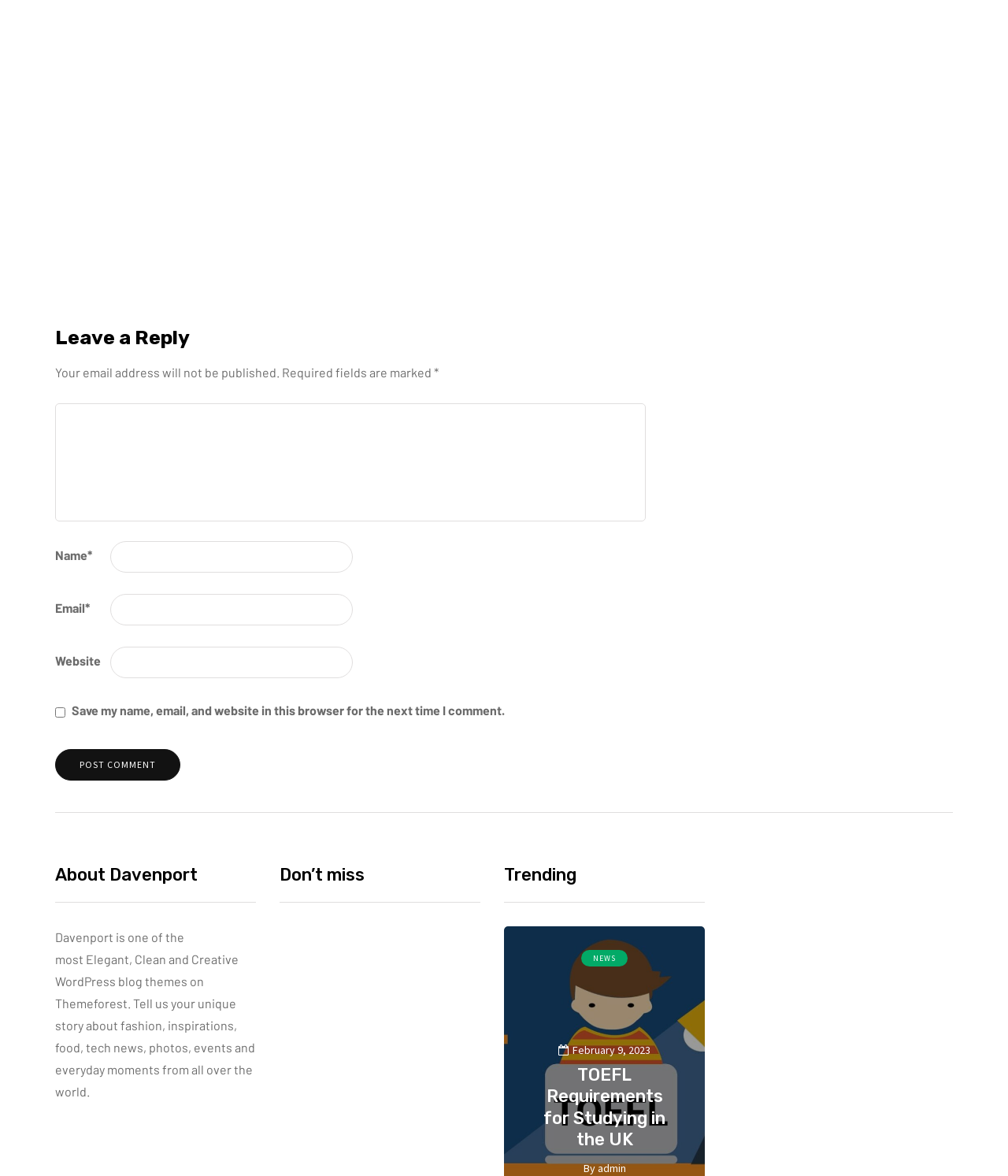How many articles are listed in the 'Trending' section?
By examining the image, provide a one-word or phrase answer.

Four